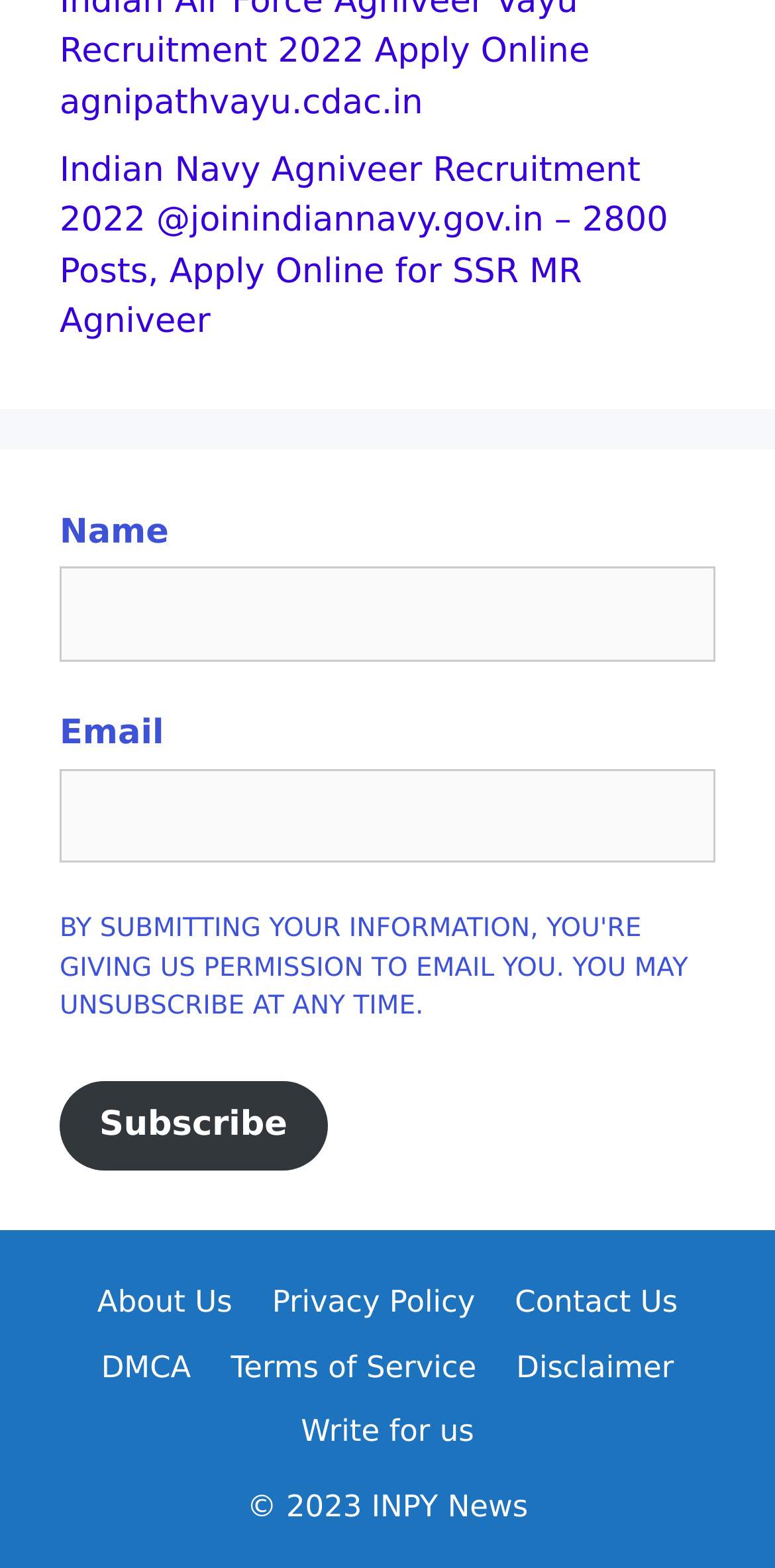Provide the bounding box coordinates of the HTML element described as: "parent_node: Name name="gwidget-block-12-name"". The bounding box coordinates should be four float numbers between 0 and 1, i.e., [left, top, right, bottom].

[0.077, 0.362, 0.923, 0.422]